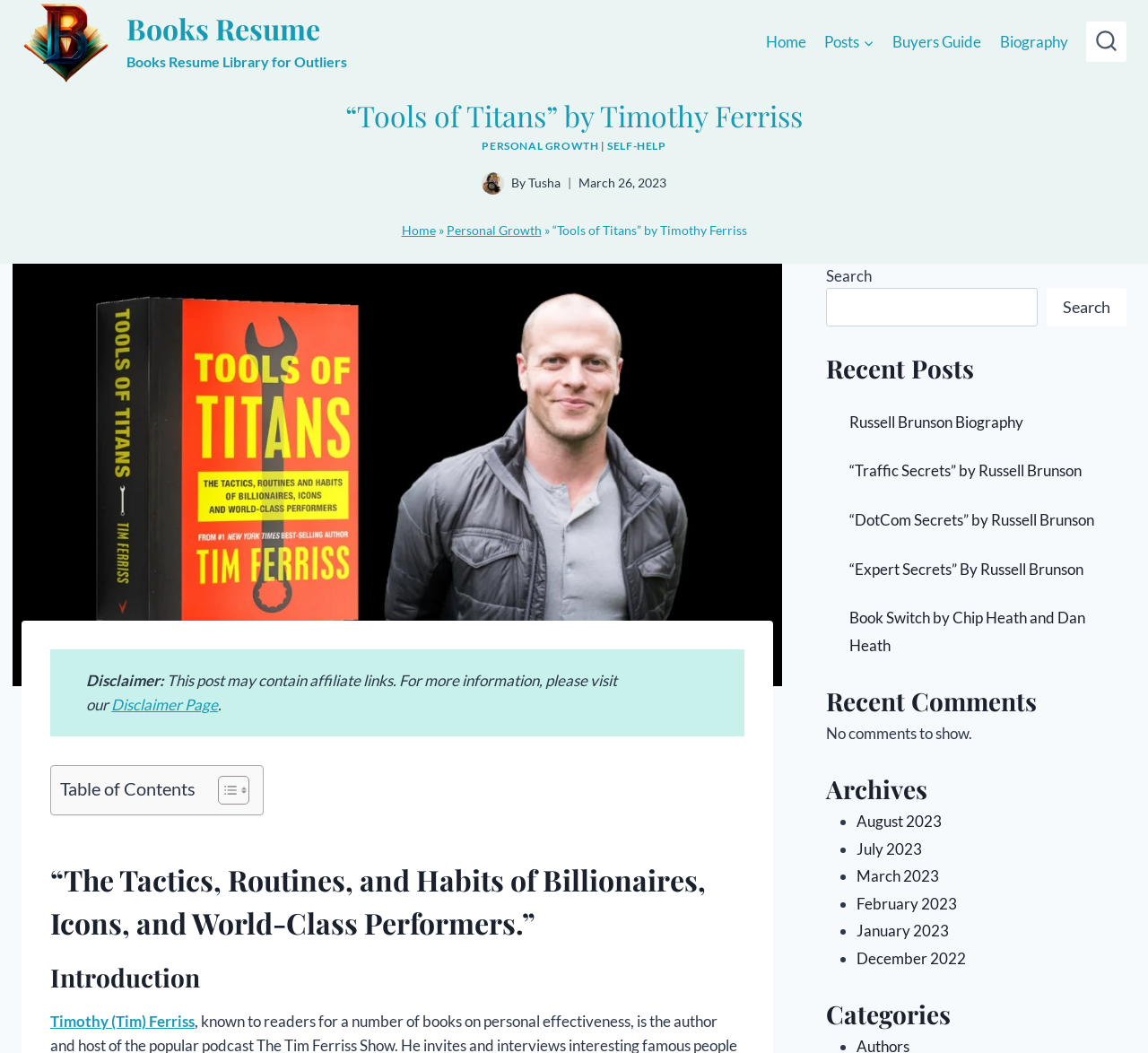Provide a thorough summary of the webpage.

This webpage is about the book "Tools of Titans" by Tim Ferriss, which shares lessons from successful individuals to help readers unlock their potential and achieve greatness in life. 

At the top left corner, there is a link to "Books Resume" with an accompanying image. To the right of this, there is a primary navigation menu with links to "Home", "Posts", "Buyers Guide", and "Biography". A search form button is located at the top right corner.

Below the navigation menu, there is a heading that displays the title of the book, "“Tools of Titans” by Timothy Ferriss". Underneath this, there are two links to categories, "PERSONAL GROWTH" and "SELF-HELP". An author image is displayed to the left of the text "By Tusha", and a timestamp "March 26, 2023" is shown below.

A breadcrumbs navigation menu is located below, with links to "Home" and "Personal Growth". A large image of the book cover is displayed, with a disclaimer text and a link to a disclaimer page at the bottom.

The main content of the page is divided into sections. The first section is an introduction to the book, with a heading that describes the book's content. Below this, there is a table of contents with a toggle button.

The next section is a list of recent posts, with links to book reviews and biographies, including "Russell Brunson Biography" and "“Traffic Secrets” by Russell Brunson". 

Following this, there is a section for recent comments, which currently has no comments to show. An archives section is located below, with links to monthly archives from August 2023 to December 2022. Finally, a categories section is displayed at the bottom of the page.